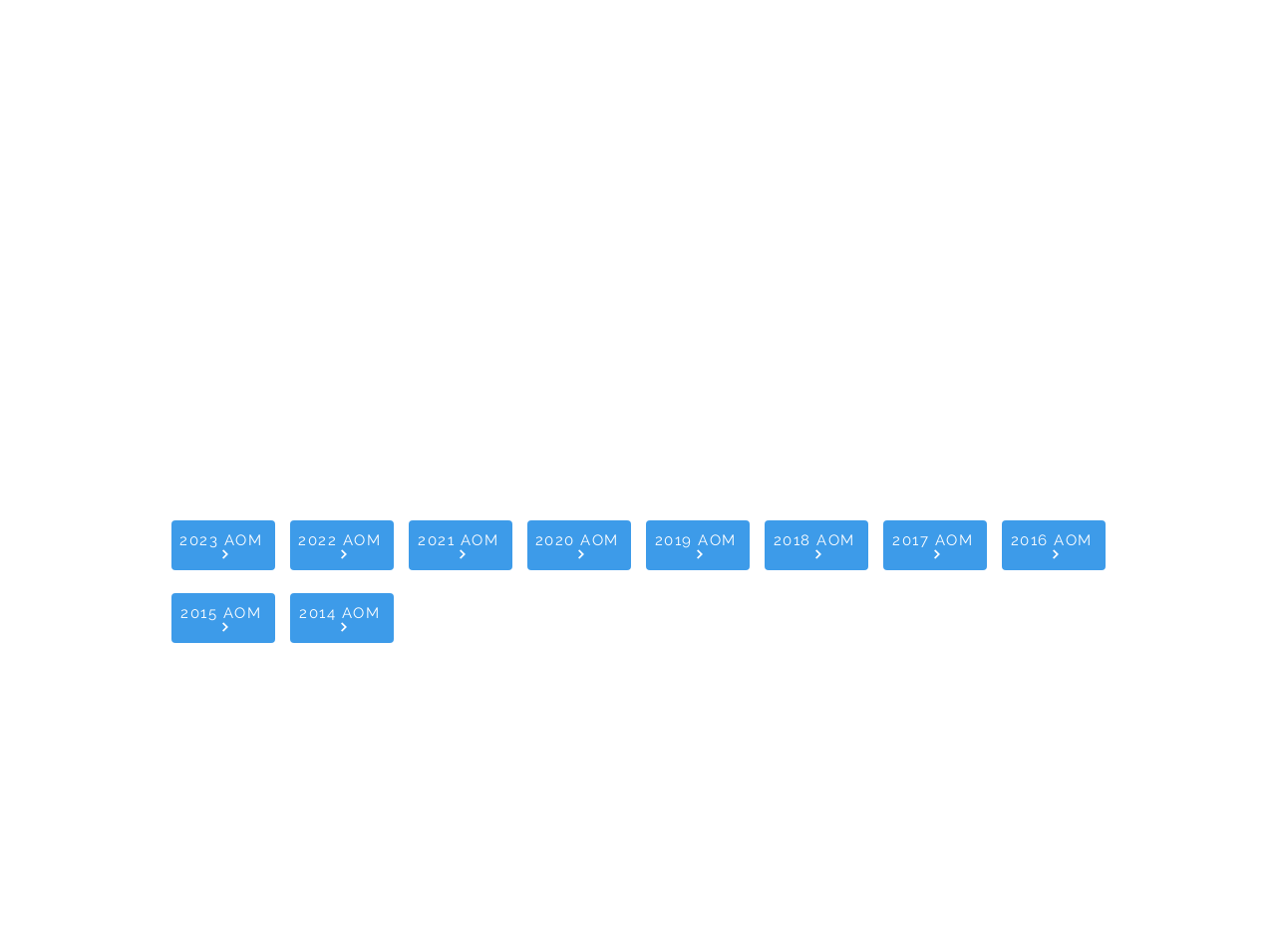Pinpoint the bounding box coordinates of the clickable element needed to complete the instruction: "view 2023 AOM". The coordinates should be provided as four float numbers between 0 and 1: [left, top, right, bottom].

[0.134, 0.547, 0.215, 0.599]